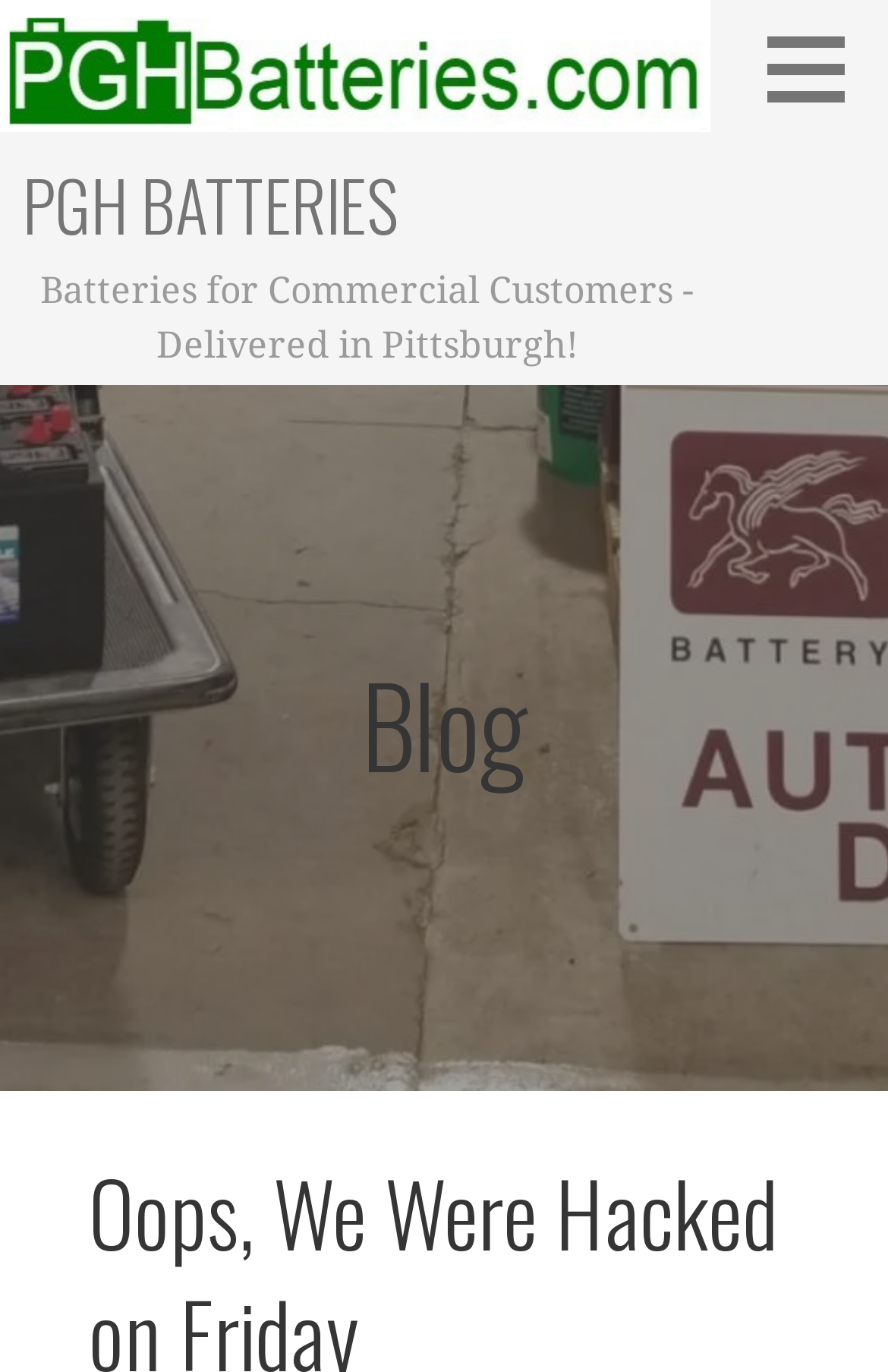Identify the main heading of the webpage and provide its text content.

Oops, We Were Hacked on Friday